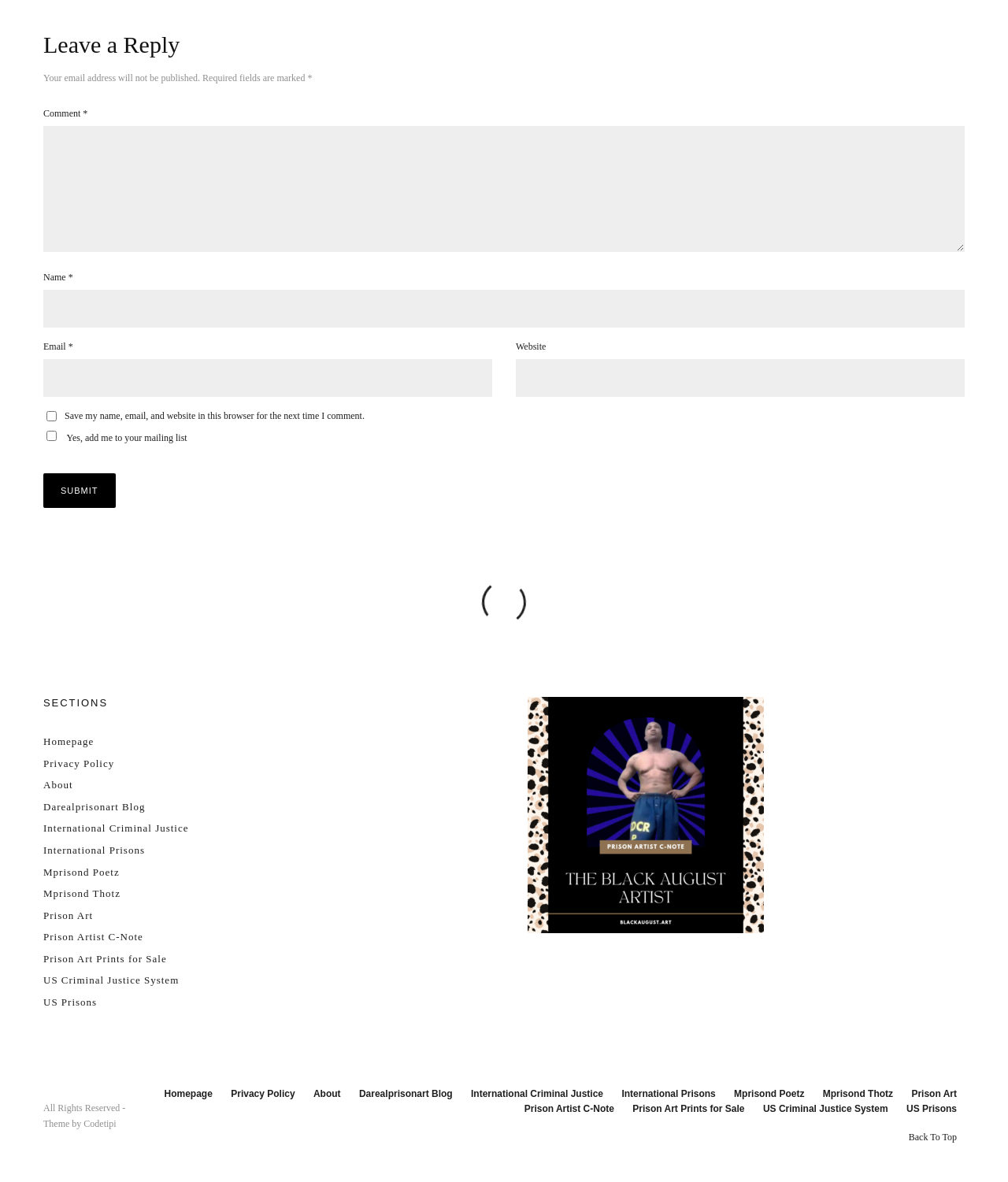What is the purpose of the text box labeled 'Comment'?
Ensure your answer is thorough and detailed.

The text box labeled 'Comment' is located below the heading 'Leave a Reply', which suggests that the purpose of this text box is to allow users to leave a reply or comment on the webpage.